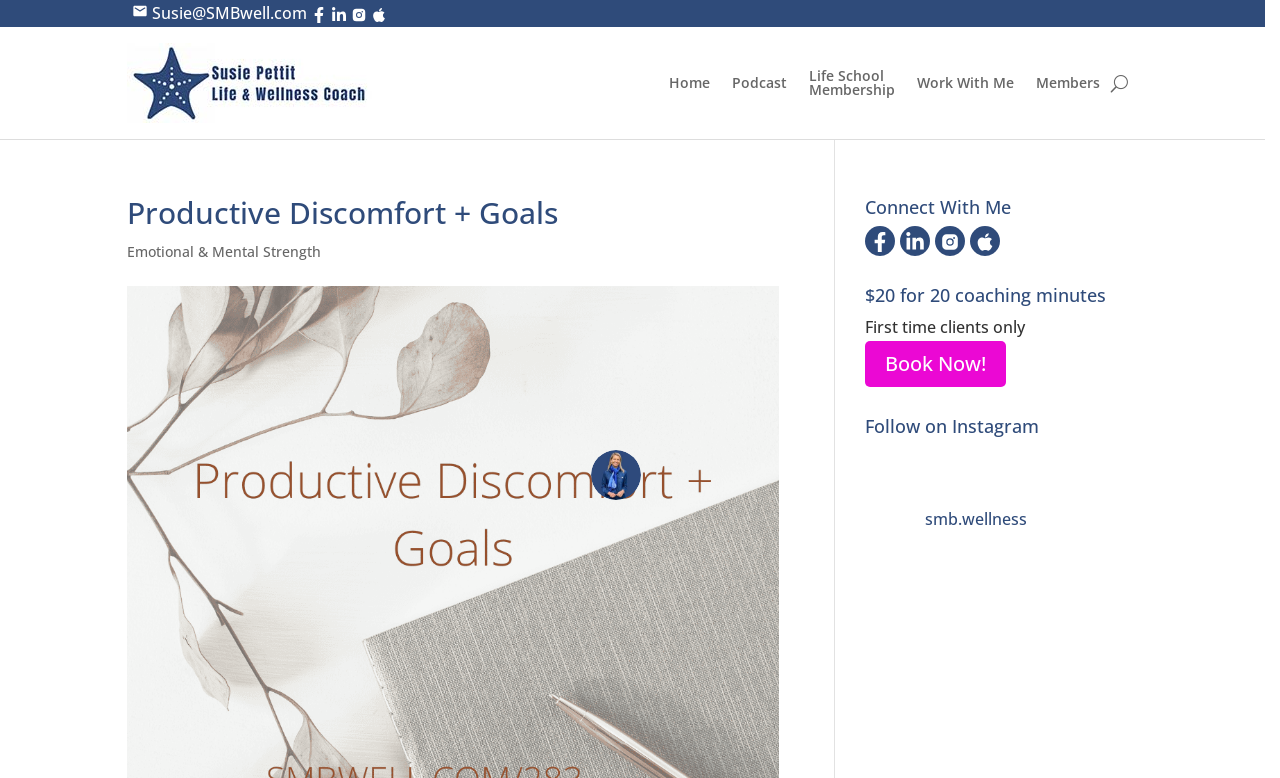Carefully observe the image and respond to the question with a detailed answer:
What is the theme of the webpage?

I inferred the theme by analyzing the content of the links, headings, and images on the webpage, which all seem to be related to self-empowerment, personal growth, and motivation.